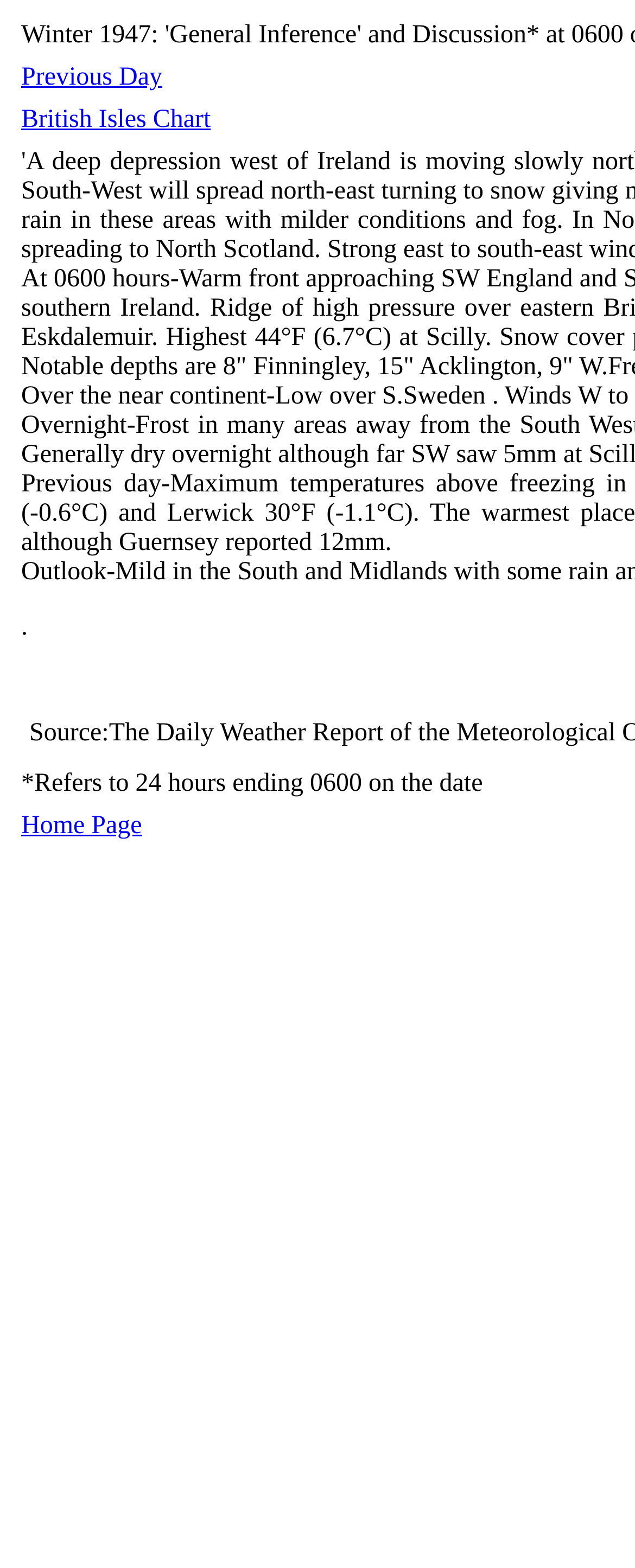Give a short answer to this question using one word or a phrase:
How many links are there on the webpage?

3